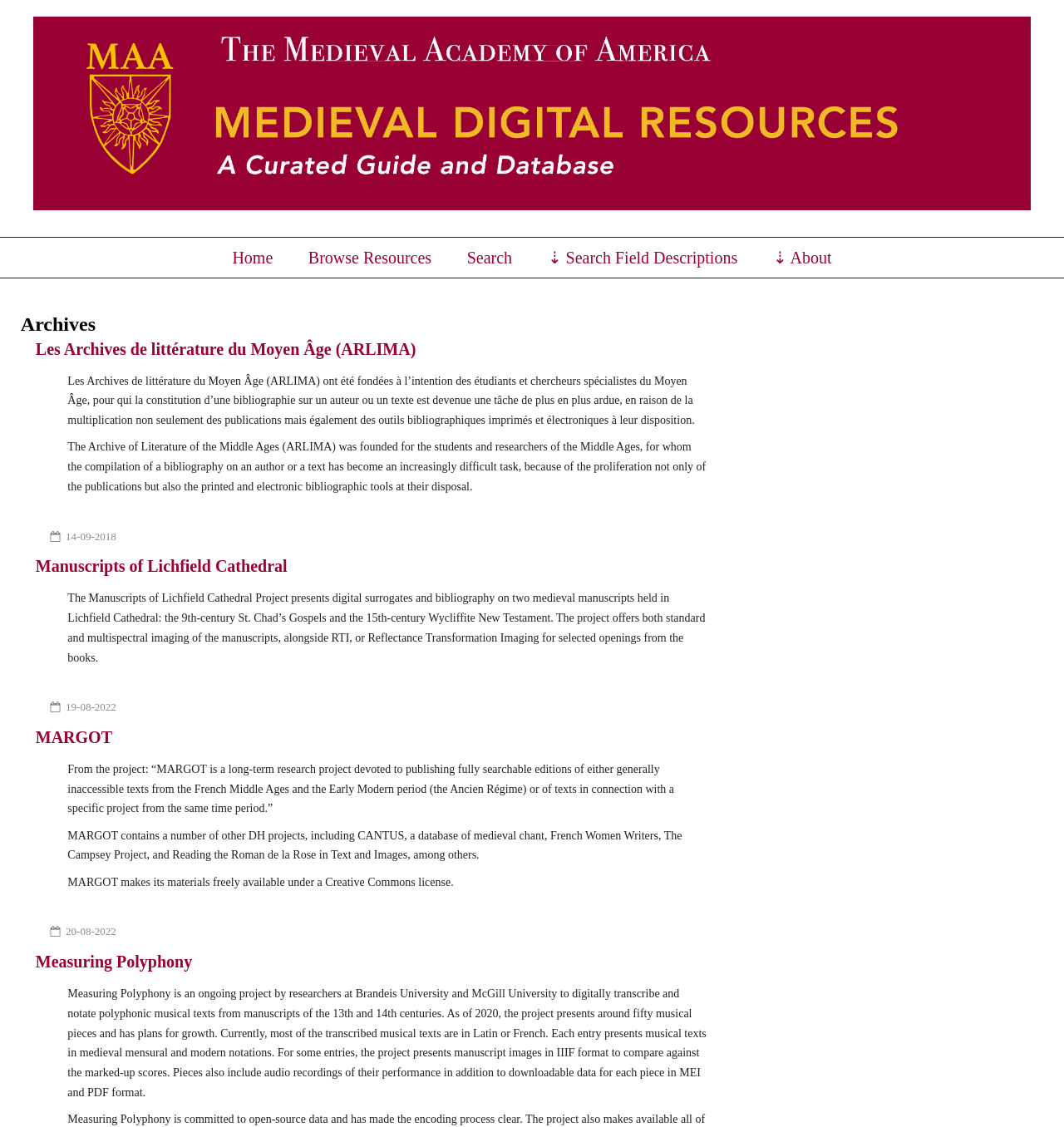What is the name of the project that publishes fully searchable editions of medieval texts?
Look at the screenshot and respond with a single word or phrase.

MARGOT